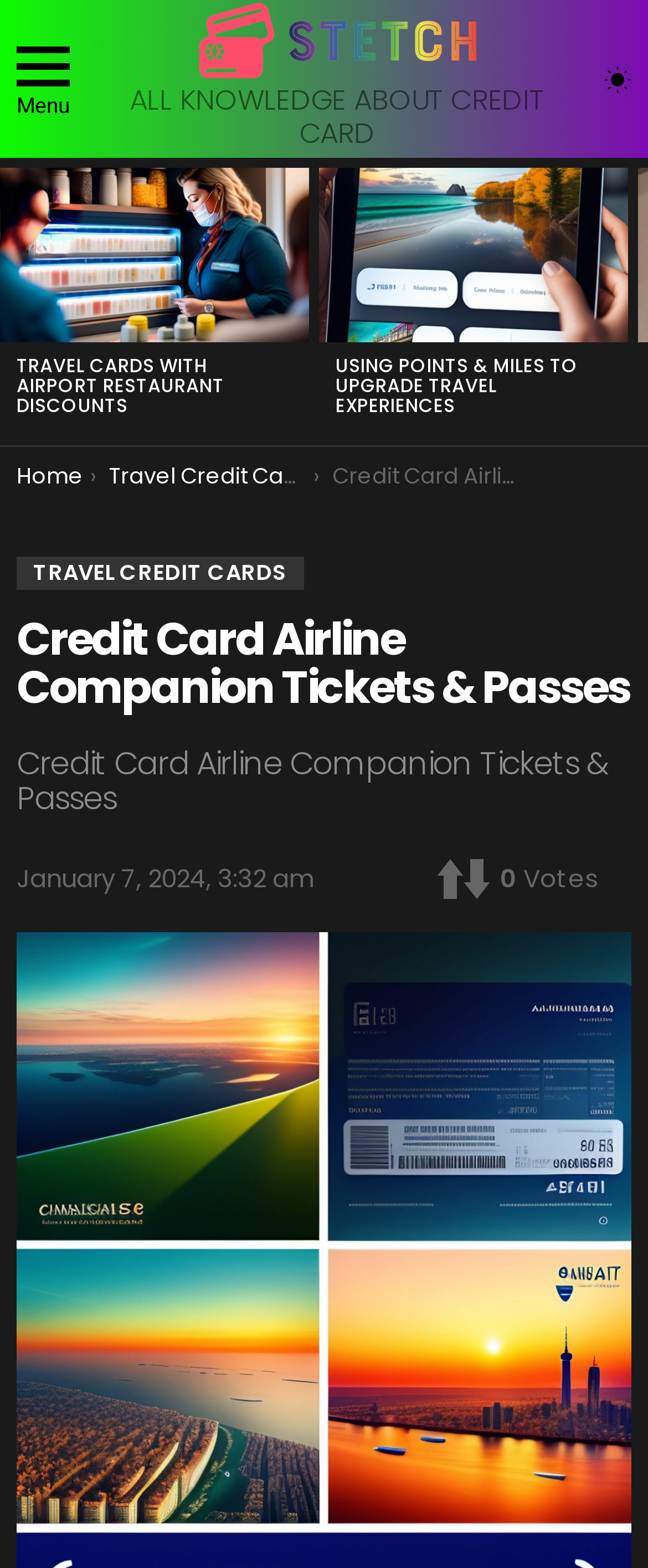Determine the bounding box coordinates for the clickable element to execute this instruction: "View Travel Credit Cards page". Provide the coordinates as four float numbers between 0 and 1, i.e., [left, top, right, bottom].

[0.168, 0.294, 0.491, 0.314]